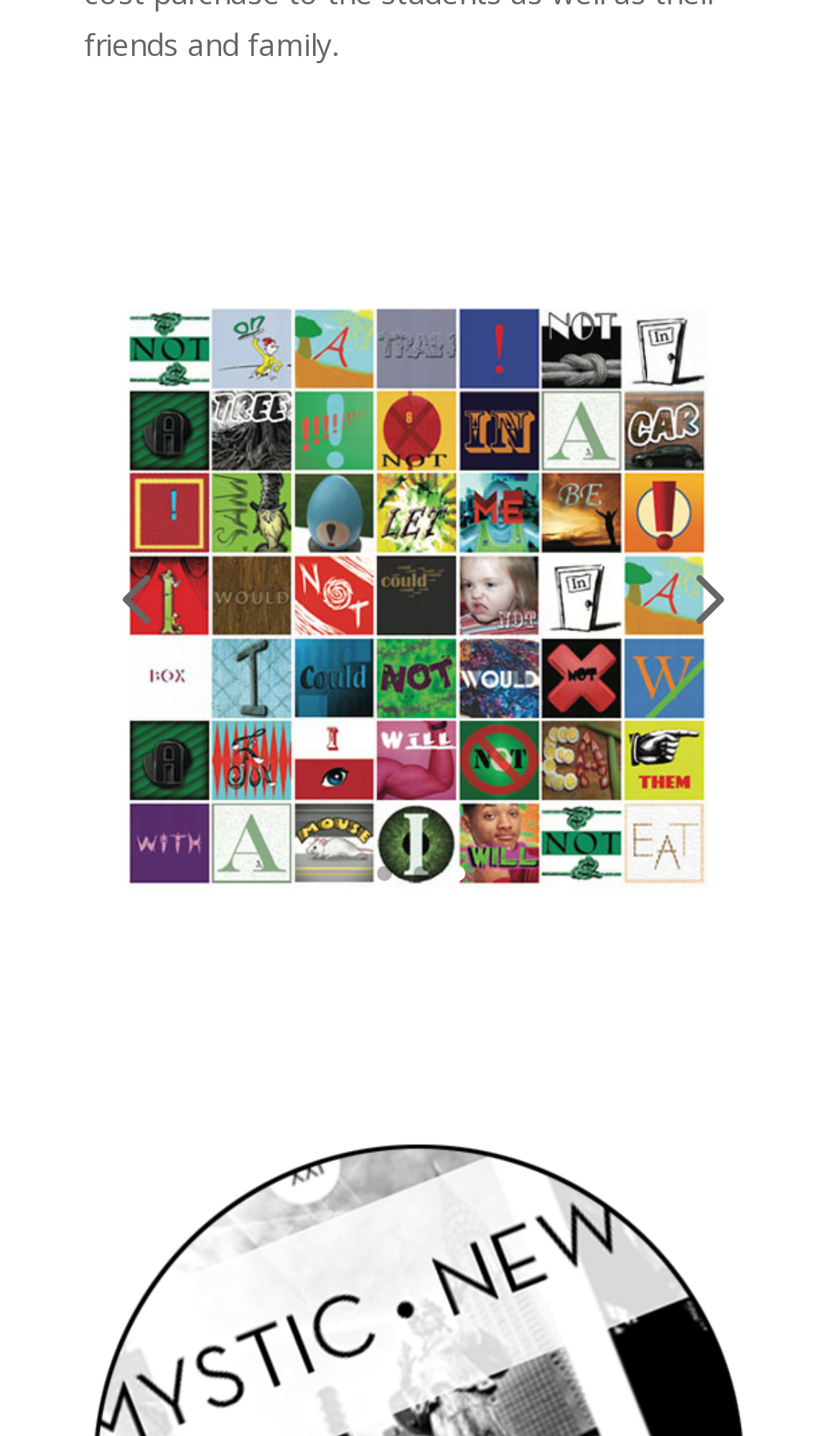How many links are there on the webpage?
Using the information from the image, give a concise answer in one word or a short phrase.

5